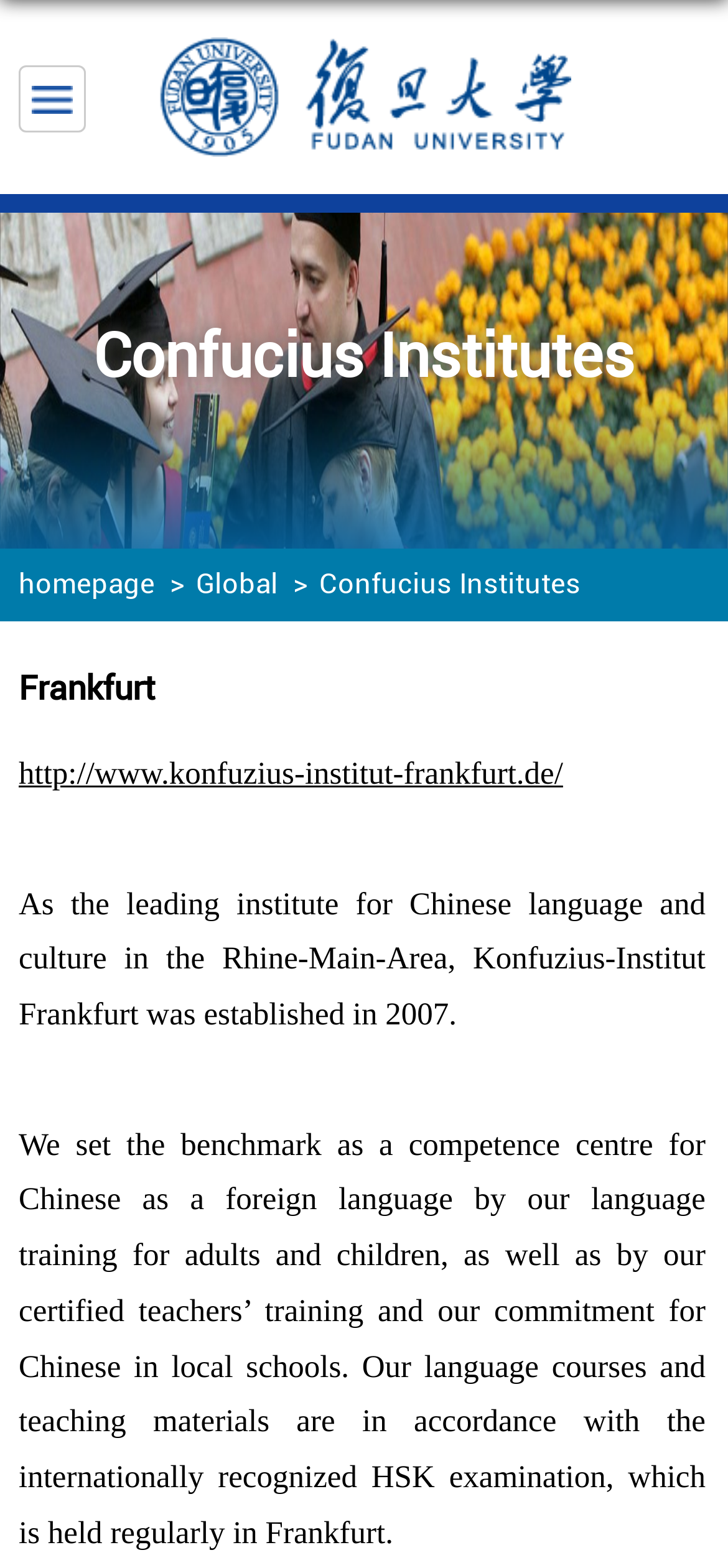Respond to the question below with a single word or phrase:
What is the name of the institute?

Konfuzius-Institut Frankfurt